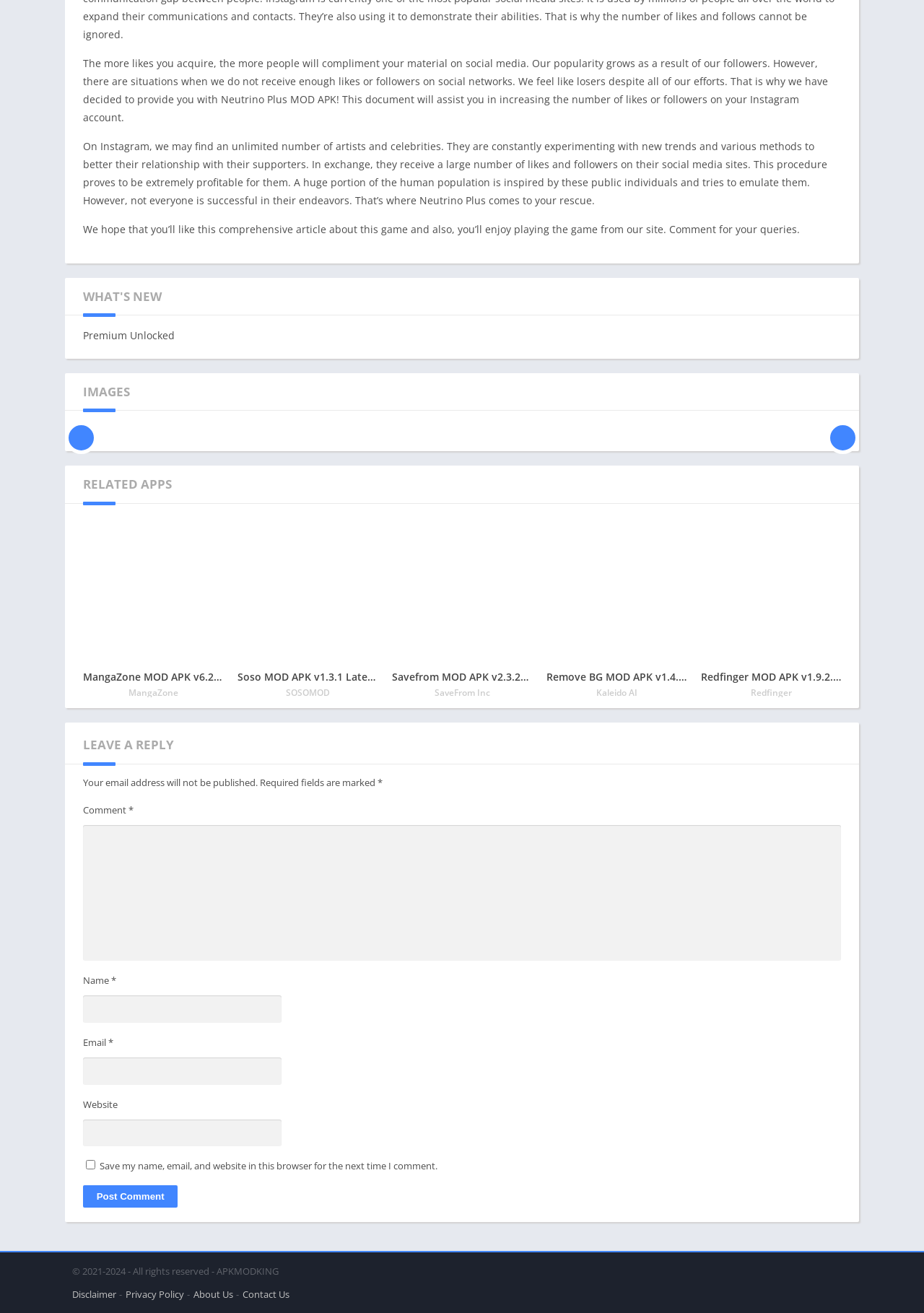What is the category of the apps listed under 'RELATED APPS'?
Look at the image and respond with a one-word or short-phrase answer.

MOD APKs